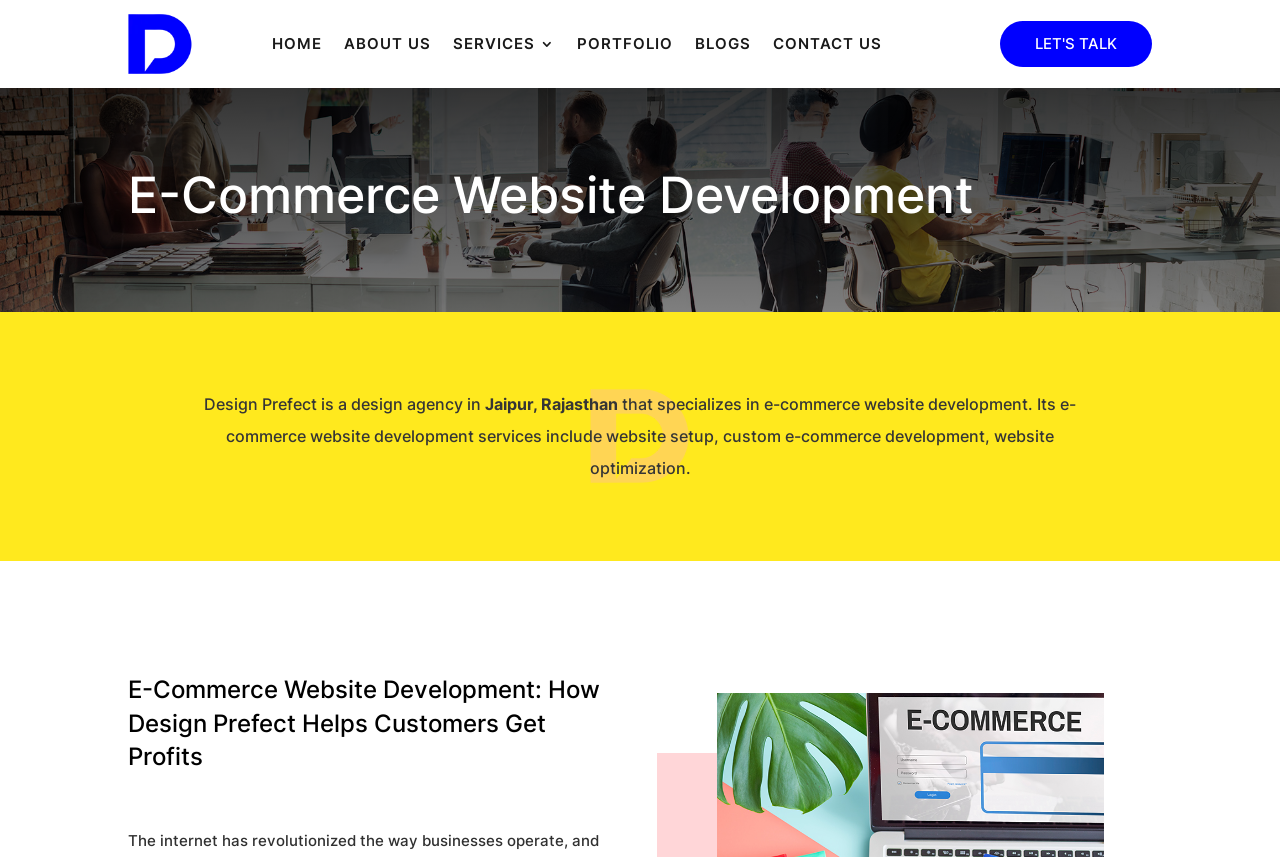Identify the bounding box coordinates for the element you need to click to achieve the following task: "Click on the 'LET'S TALK' button". The coordinates must be four float values ranging from 0 to 1, formatted as [left, top, right, bottom].

[0.781, 0.025, 0.9, 0.078]